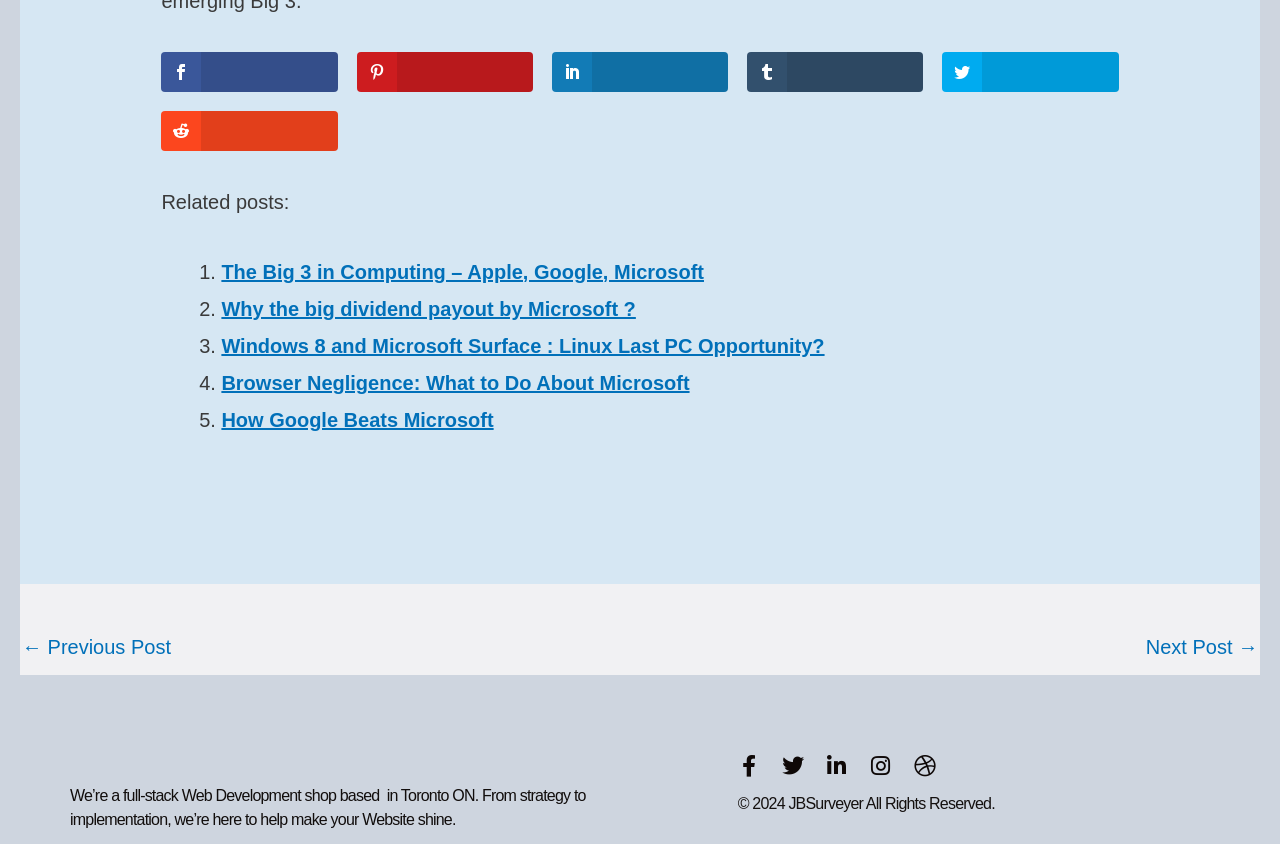What is the purpose of the navigation section?
Using the visual information, answer the question in a single word or phrase.

Post navigation